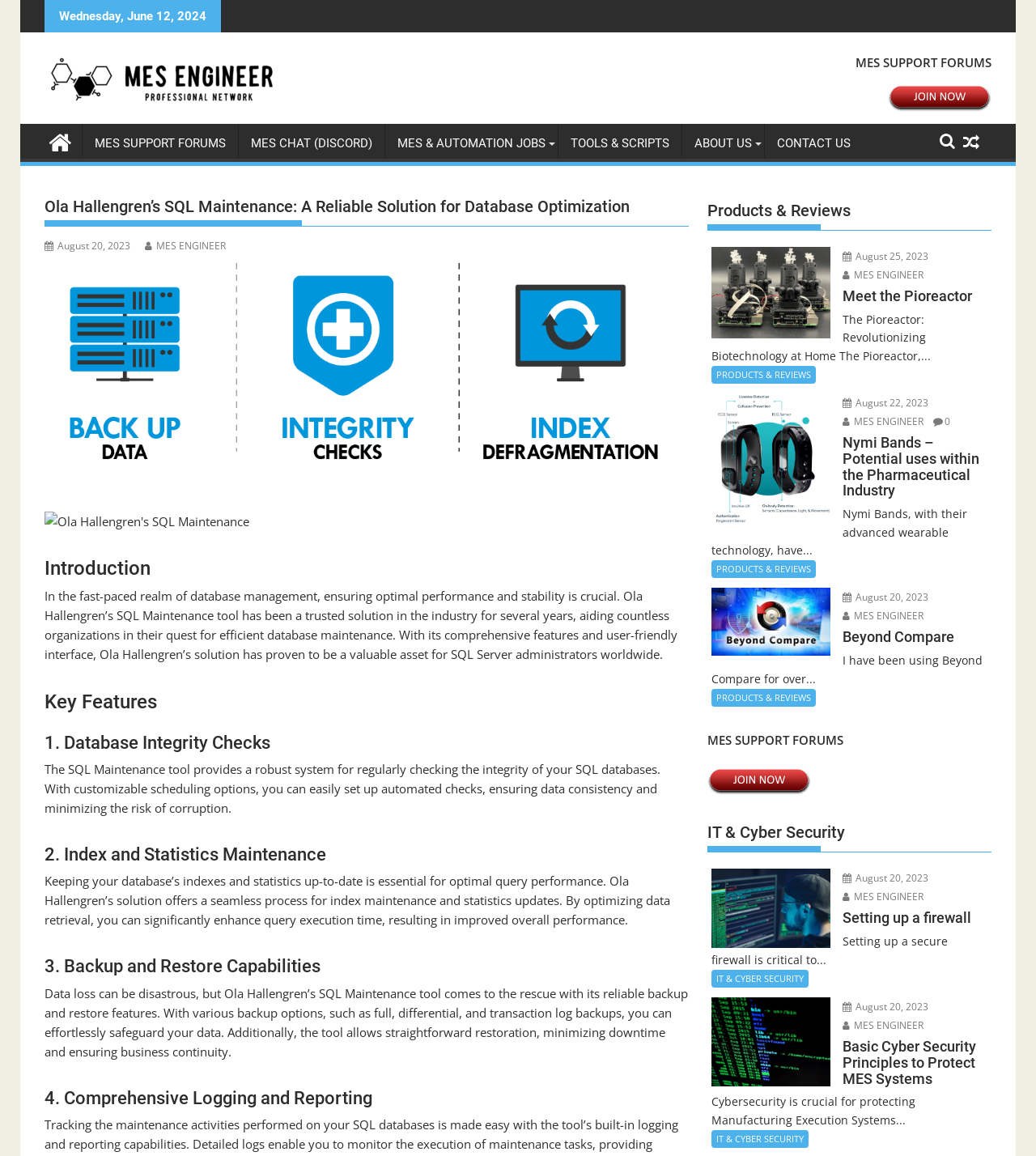What is the name of the product reviewed in the 'Products & Reviews' section?
Using the visual information, respond with a single word or phrase.

Pioreactor